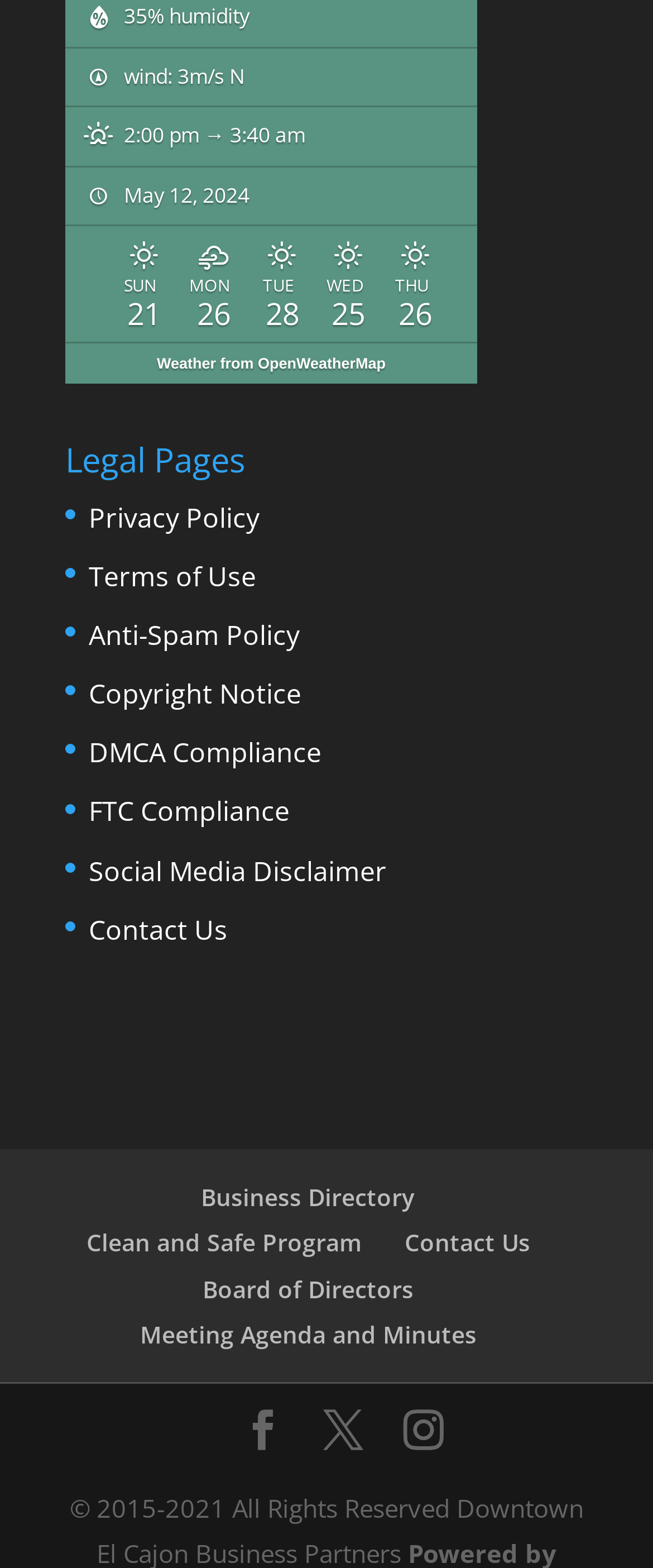How many days of the week are displayed?
Using the image as a reference, give an elaborate response to the question.

The webpage displays the days of the week from Sunday to Saturday, with each day represented by a static text element. There are 7 static text elements, namely 'SUN', 'MON', 'TUE', 'WED', 'THU', with corresponding dates and coordinates. Therefore, the webpage displays 7 days of the week.